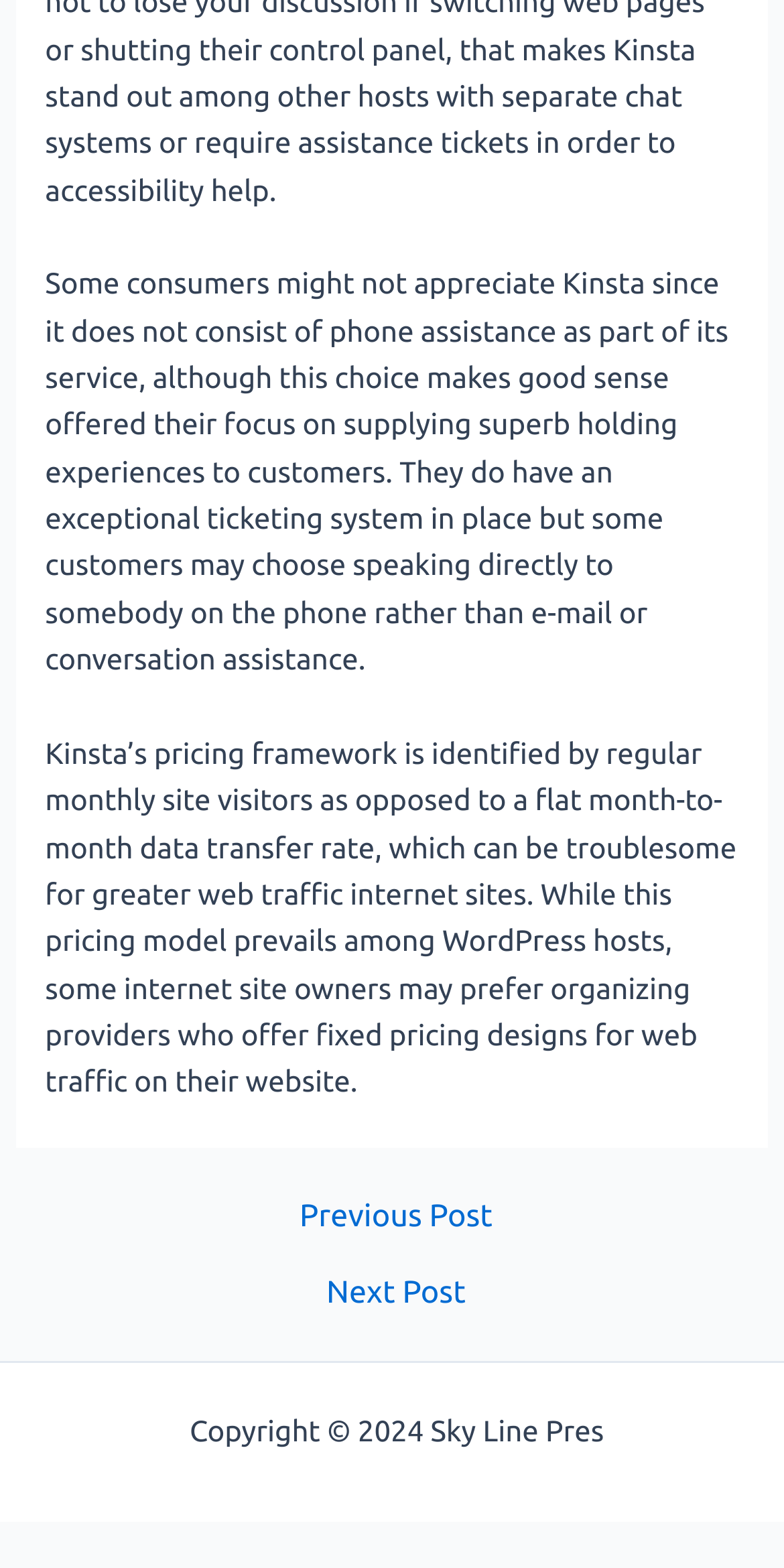Answer the question briefly using a single word or phrase: 
What is the purpose of the 'Posts' navigation?

post navigation